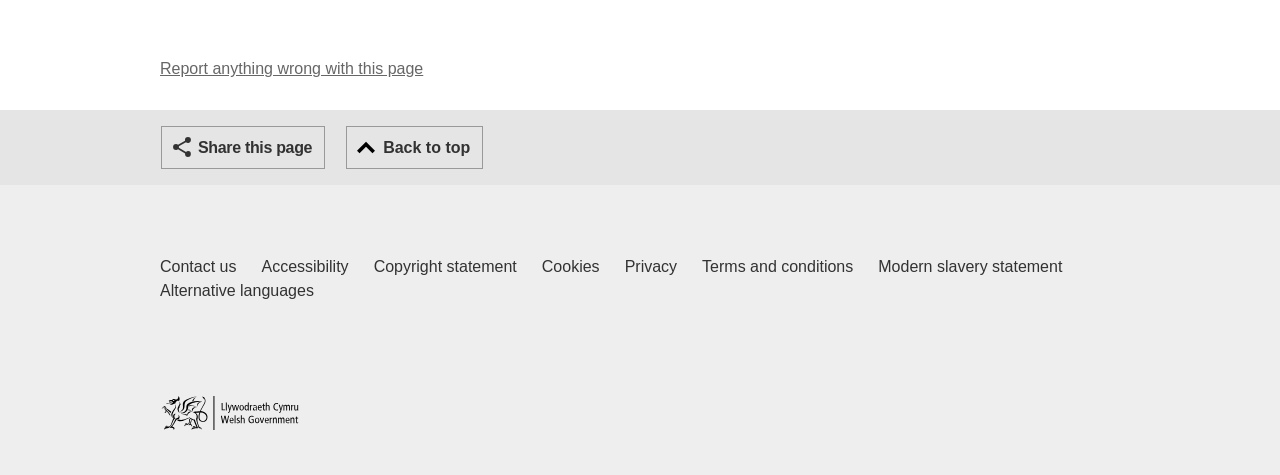Pinpoint the bounding box coordinates of the clickable element to carry out the following instruction: "Go to home page."

[0.125, 0.833, 0.234, 0.905]